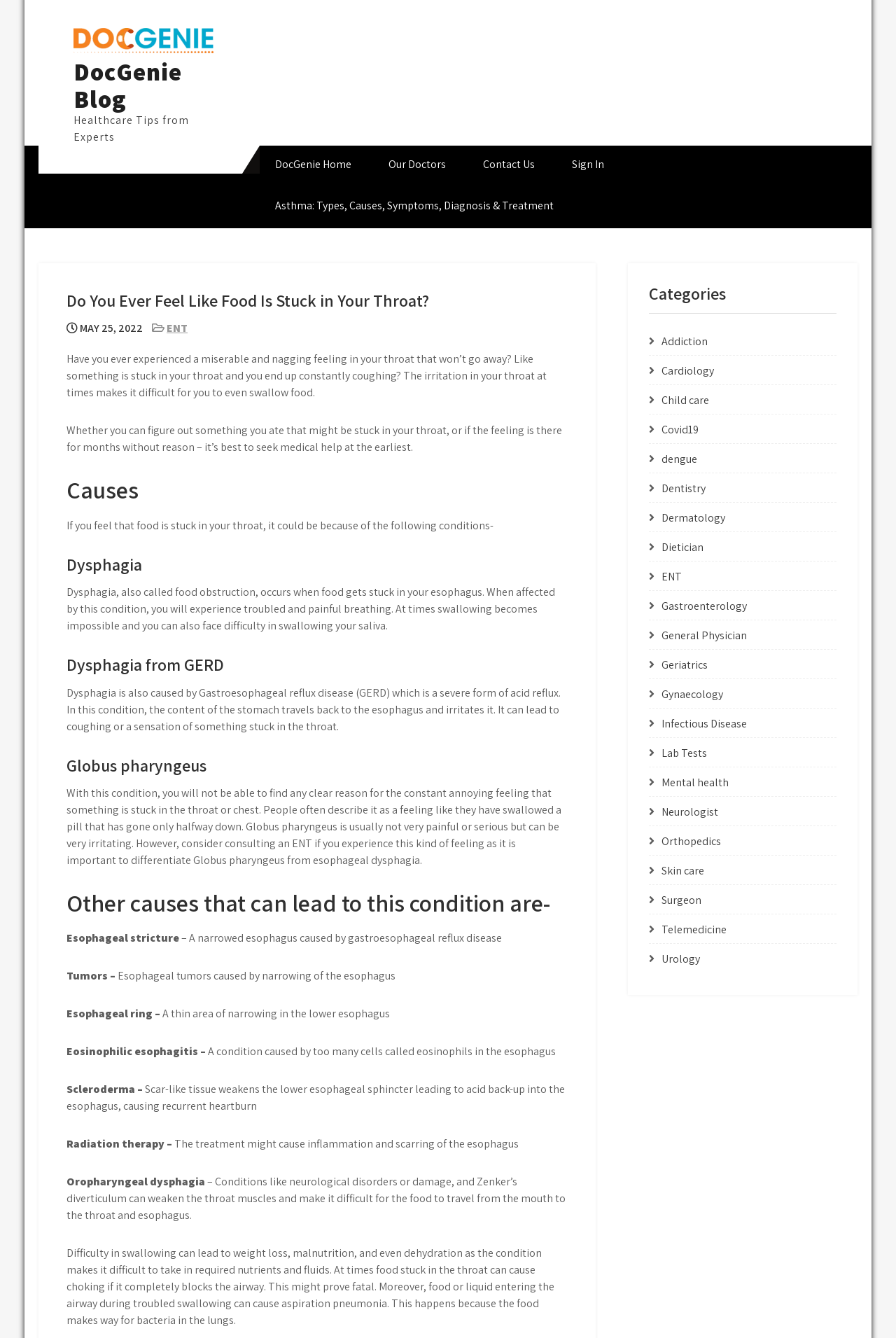Locate the bounding box coordinates of the area you need to click to fulfill this instruction: 'Toggle visitor statistics'. The coordinates must be in the form of four float numbers ranging from 0 to 1: [left, top, right, bottom].

None